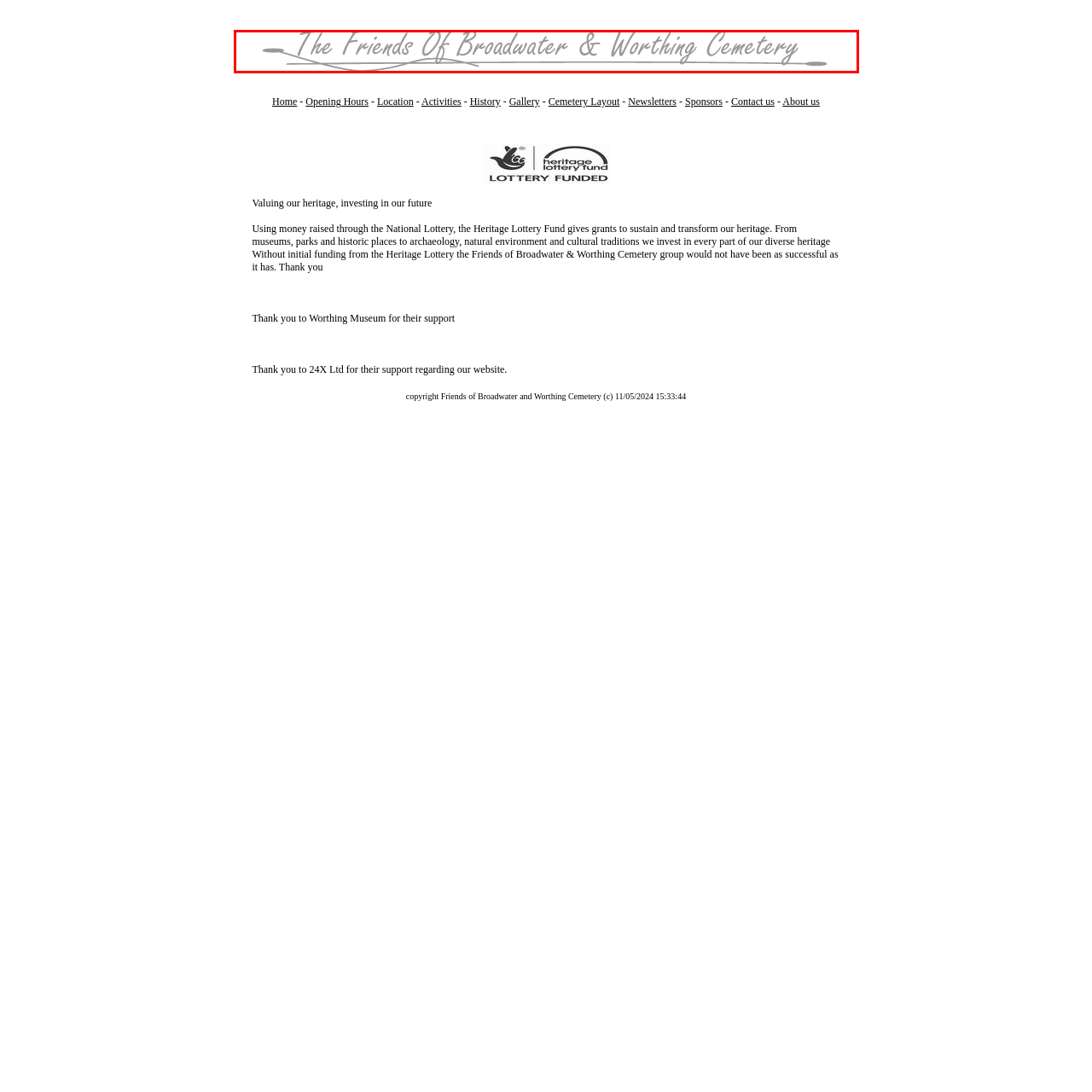View the section of the image outlined in red, What is the purpose of the flowing lines? Provide your response in a single word or brief phrase.

Enhance visual appeal